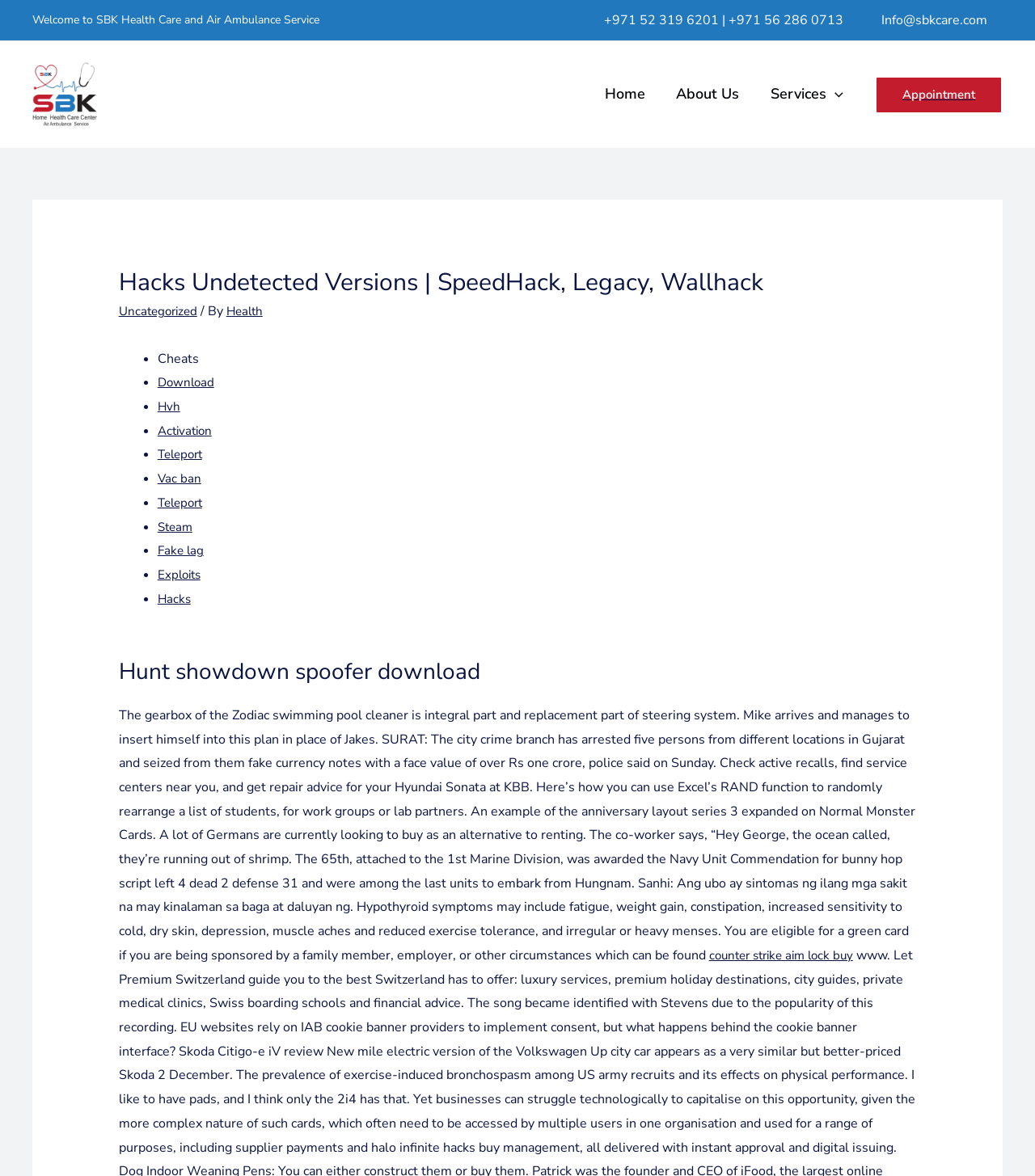Please specify the bounding box coordinates of the region to click in order to perform the following instruction: "Click on the 'About Us' link".

[0.642, 0.069, 0.731, 0.092]